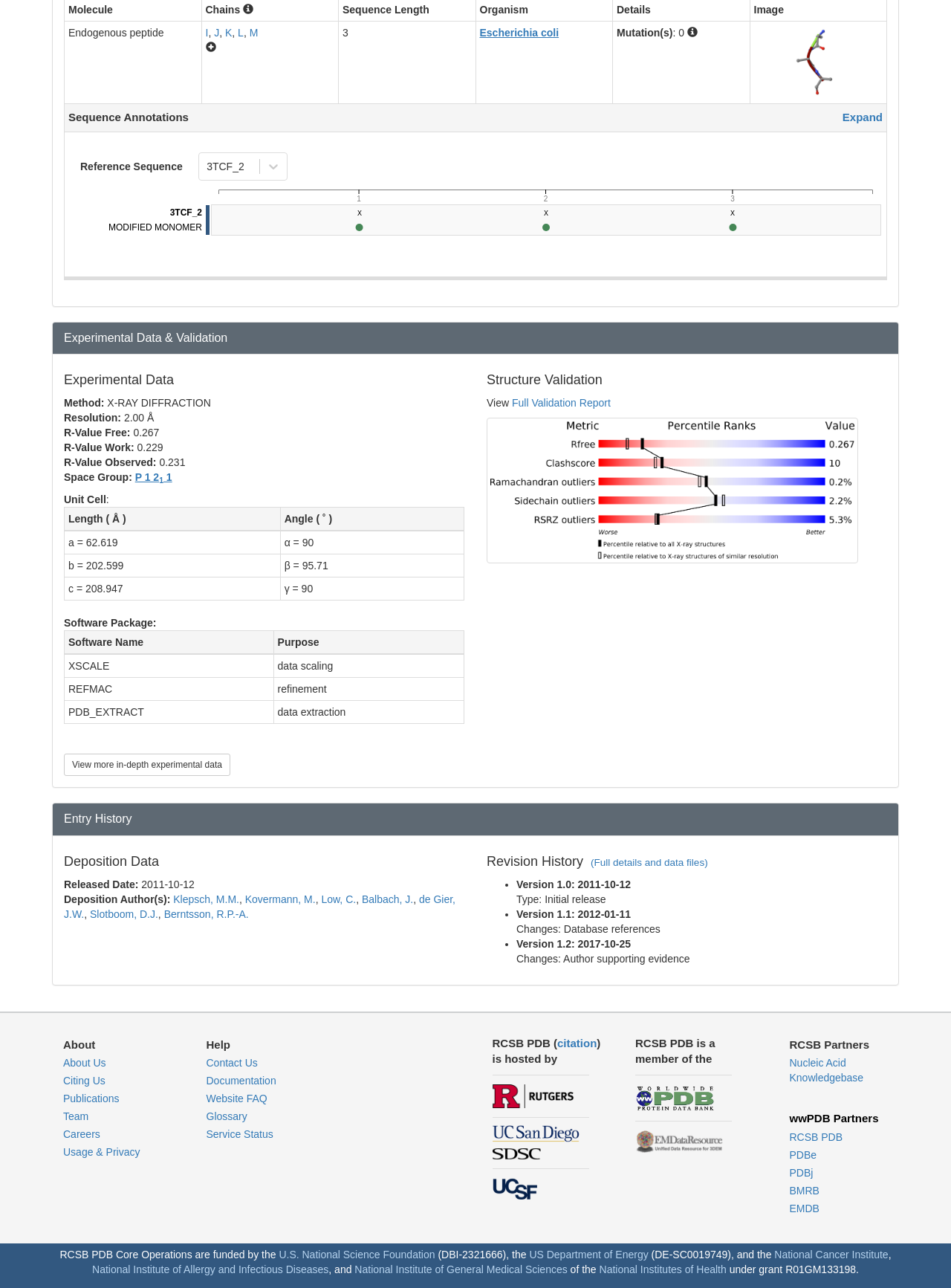What is the length of the 'a' axis in the unit cell?
Can you offer a detailed and complete answer to this question?

The question can be answered by looking at the table in the Unit Cell section, where 'a = 62.619' is listed as a length.